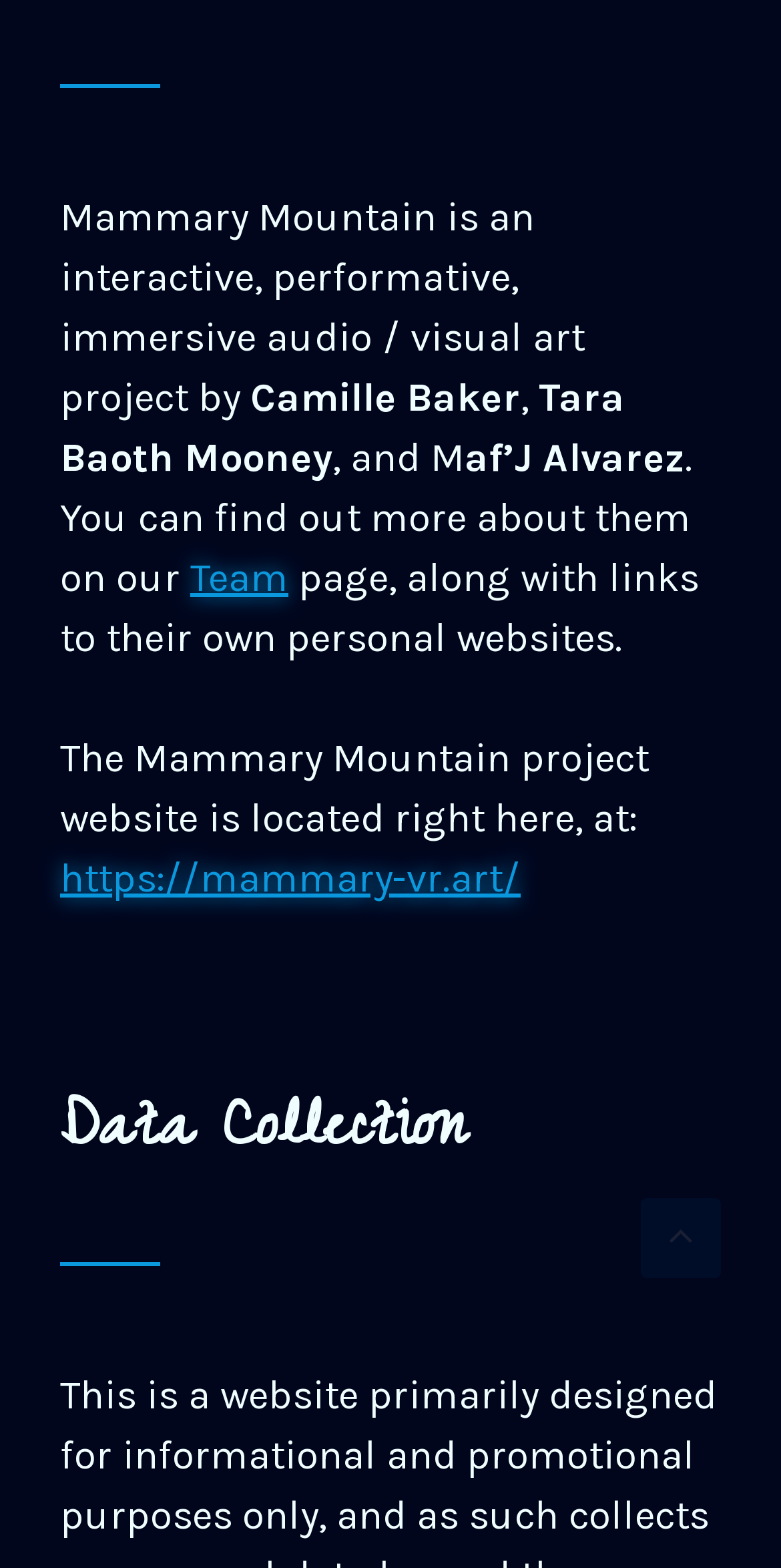Analyze the image and answer the question with as much detail as possible: 
What is the URL of the Mammary Mountain project website?

The URL of the Mammary Mountain project website is mentioned in the link element with ID 243. The text of this element is 'https://mammary-vr.art/' which is the URL of the project website.